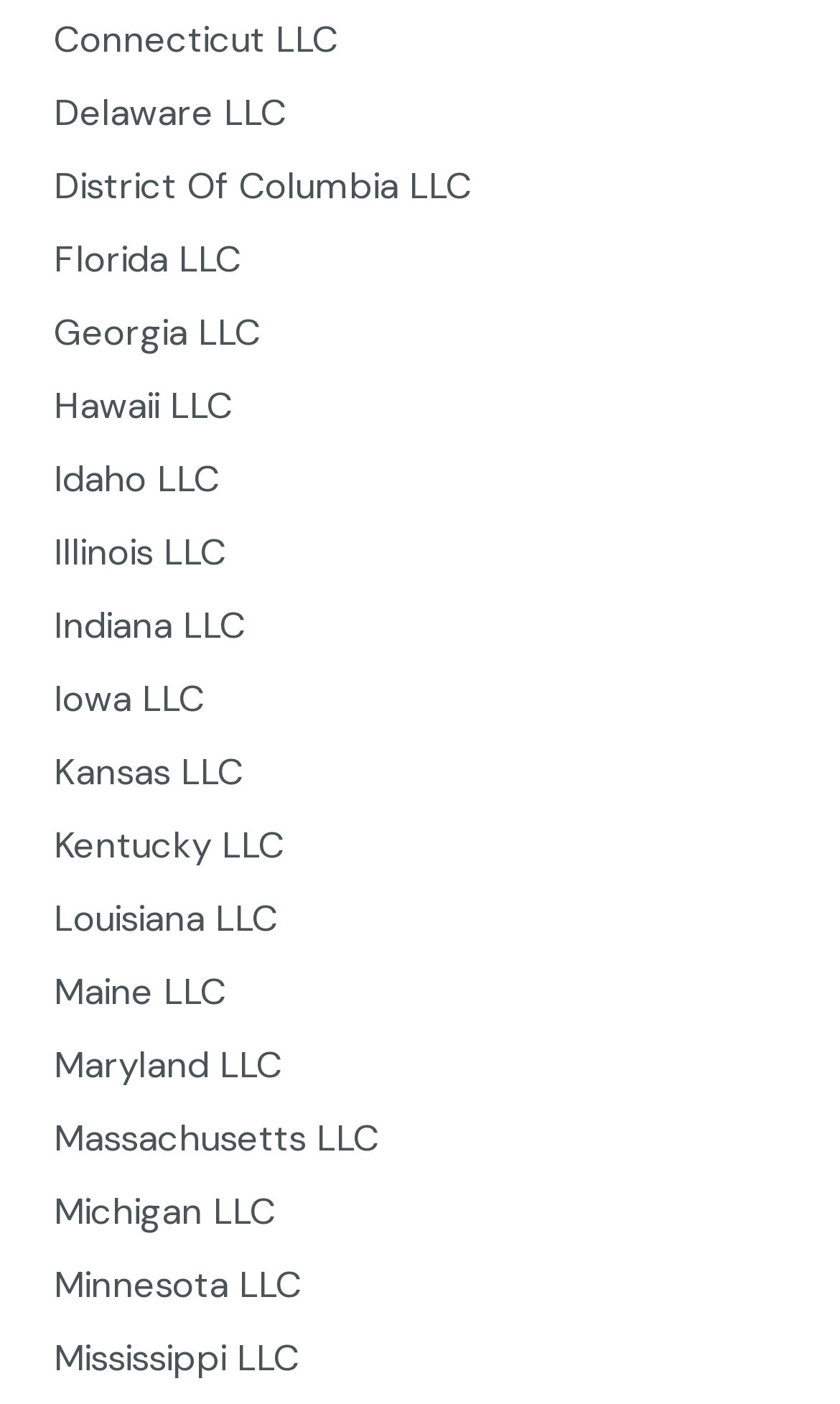What is the last state listed?
Based on the image, answer the question with a single word or brief phrase.

Mississippi